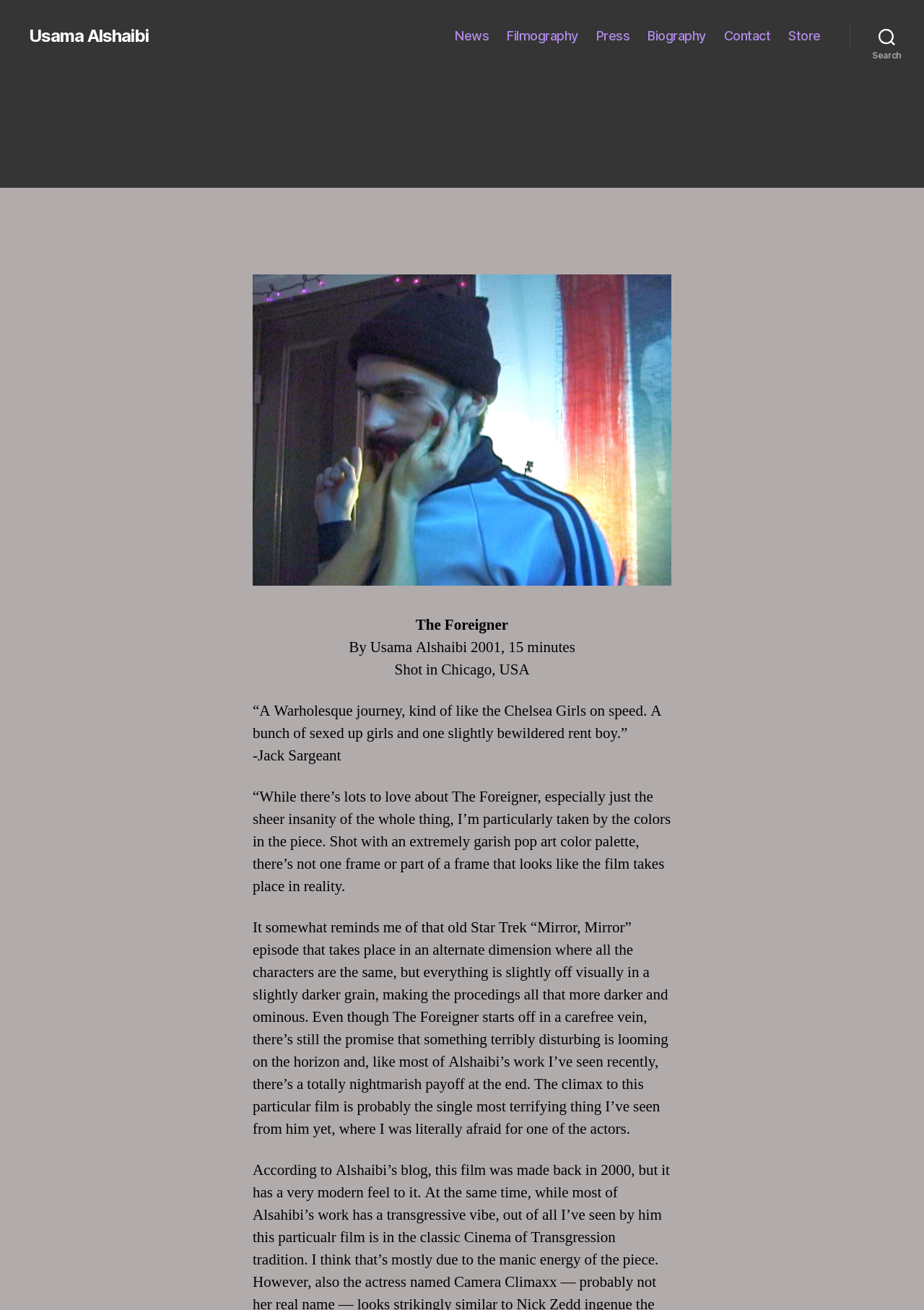Where was the film 'The Foreigner' shot?
Provide a comprehensive and detailed answer to the question.

The location where the film was shot can be found in the StaticText 'Shot in Chicago, USA' which provides information about the film's production.